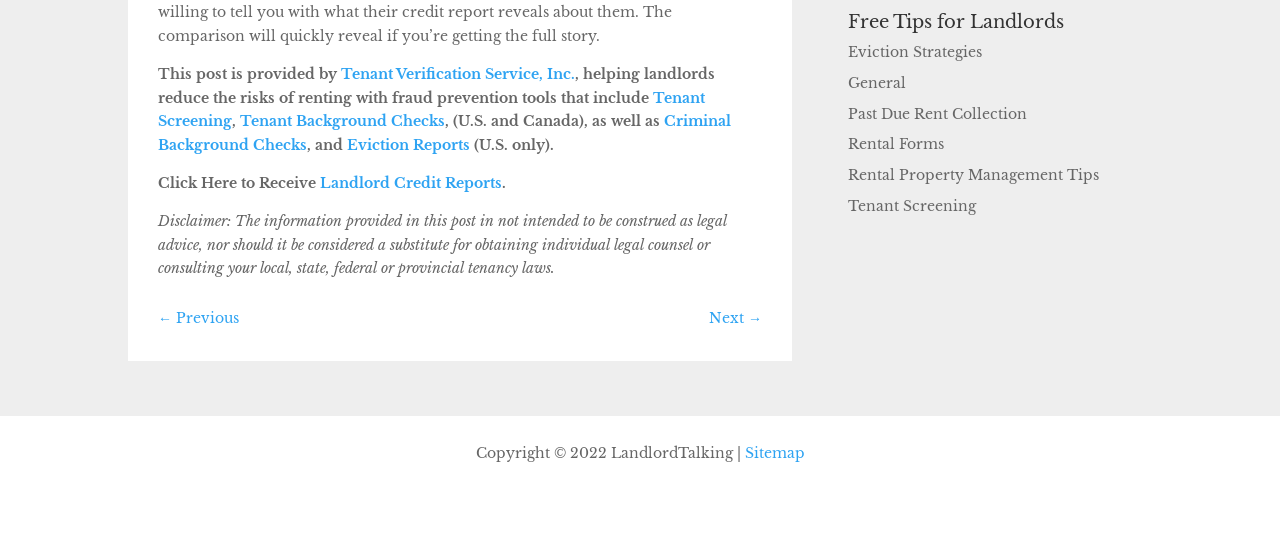Using the format (top-left x, top-left y, bottom-right x, bottom-right y), and given the element description, identify the bounding box coordinates within the screenshot: Tenant Verification Service, Inc.

[0.263, 0.116, 0.449, 0.148]